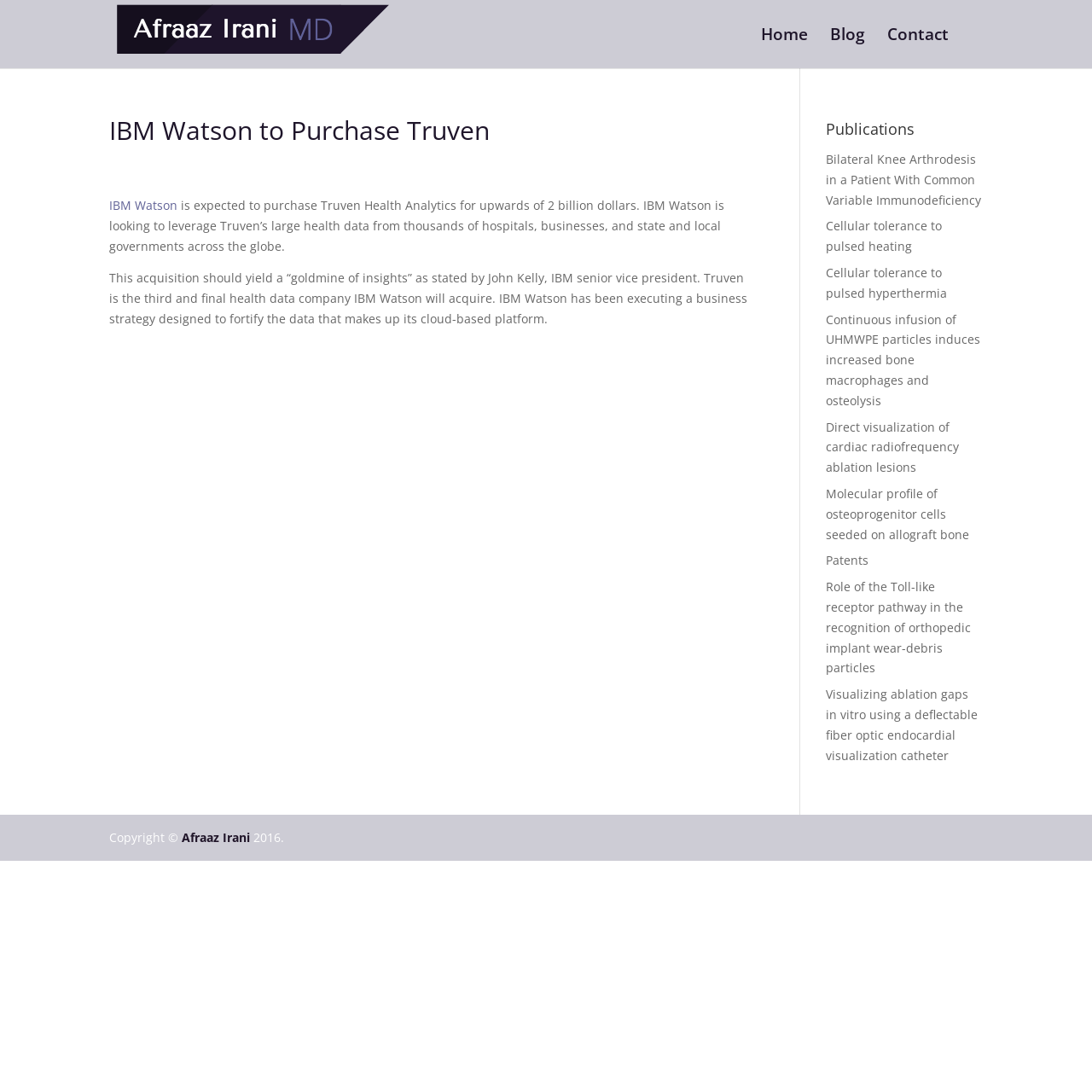Using the information shown in the image, answer the question with as much detail as possible: How many navigation links are there at the top of the webpage?

The navigation links are located at the top of the webpage, and there are 3 links: 'Home', 'Blog', and 'Contact'.